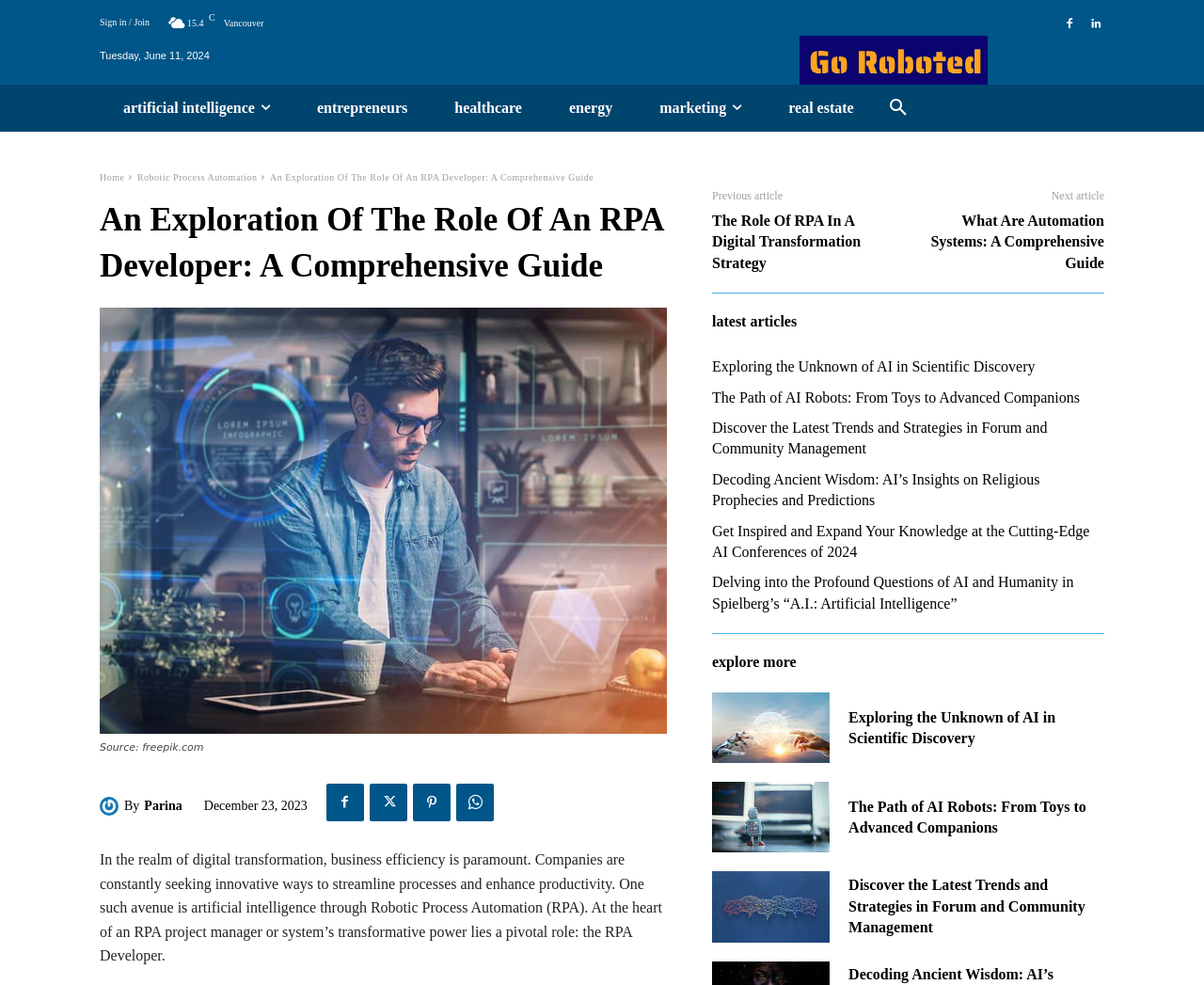What is the main heading of this webpage? Please extract and provide it.

An Exploration Of The Role Of An RPA Developer: A Comprehensive Guide